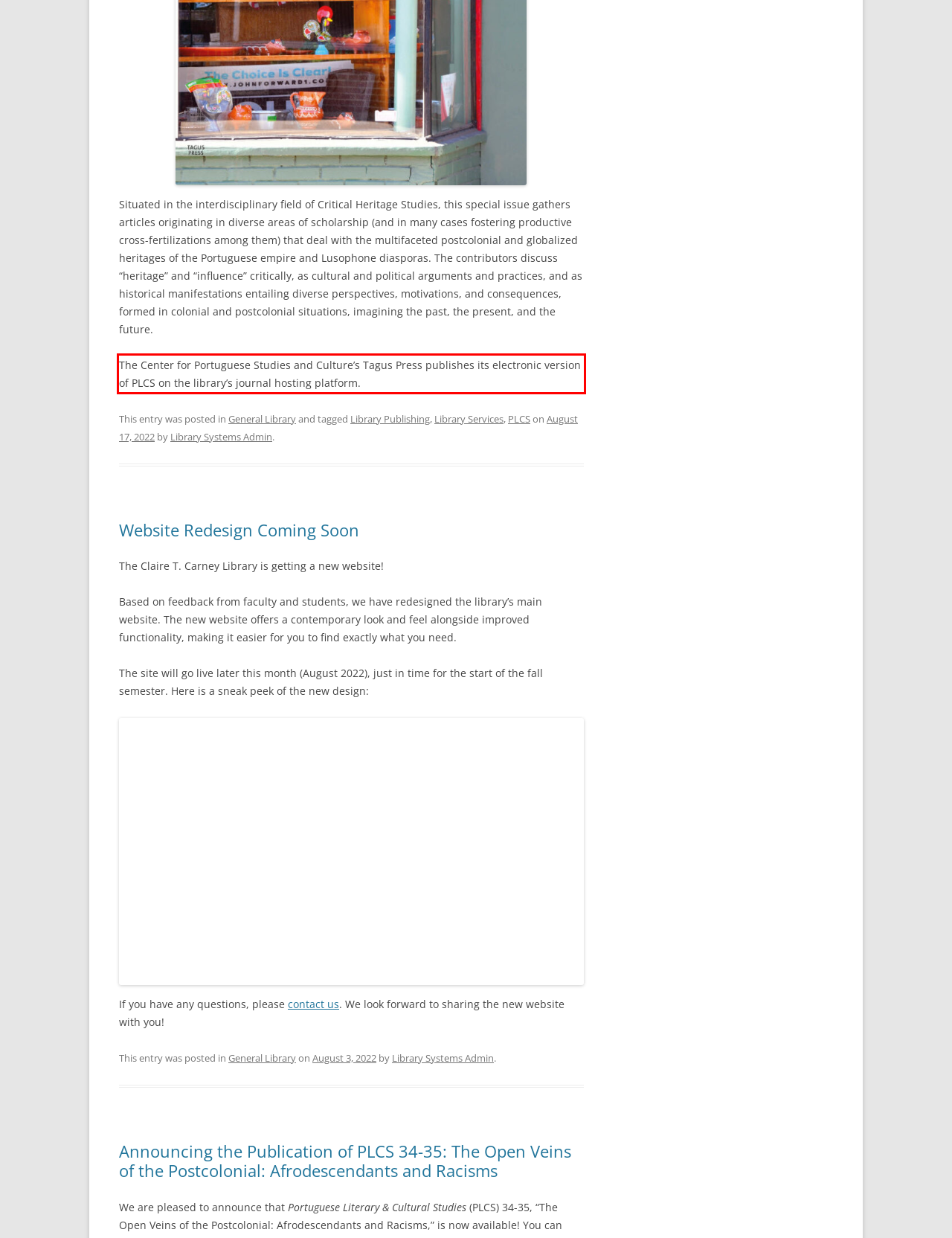Please analyze the provided webpage screenshot and perform OCR to extract the text content from the red rectangle bounding box.

The Center for Portuguese Studies and Culture’s Tagus Press publishes its electronic version of PLCS on the library’s journal hosting platform.